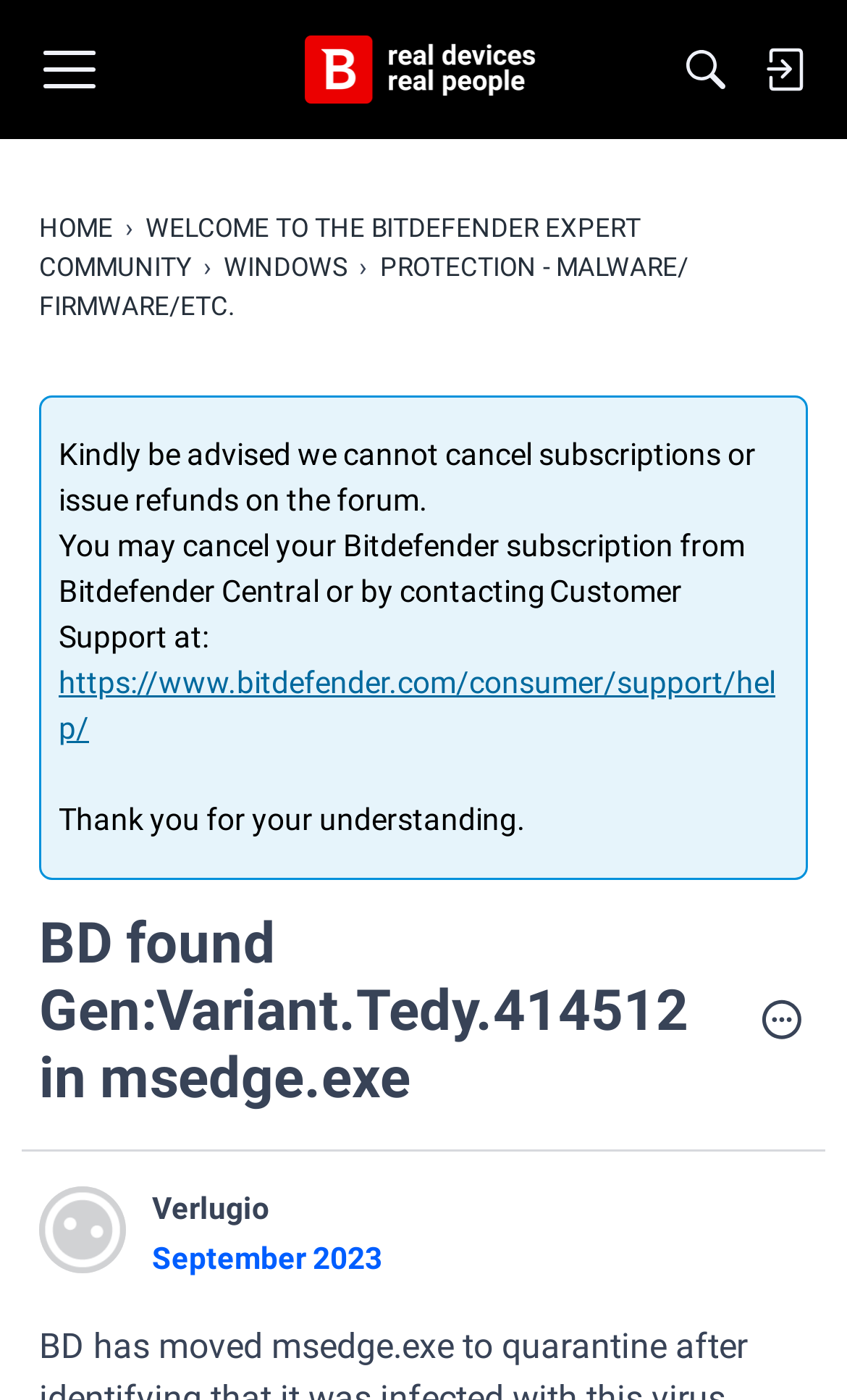Answer succinctly with a single word or phrase:
What is the text of the warning message at the top of the page?

Kindly be advised we cannot cancel subscriptions or issue refunds on the forum.